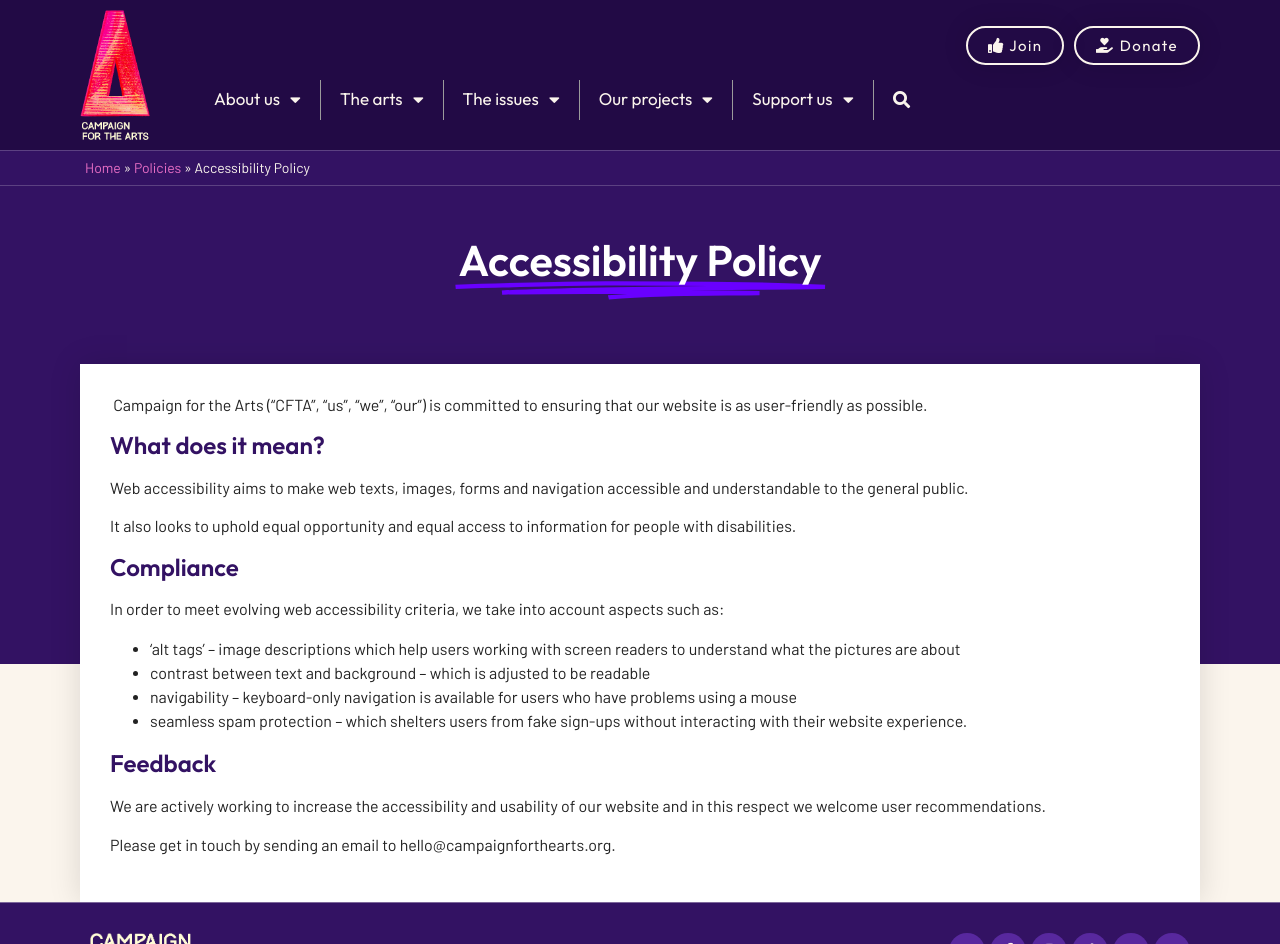Identify the bounding box coordinates necessary to click and complete the given instruction: "Click Policies".

[0.105, 0.168, 0.142, 0.186]